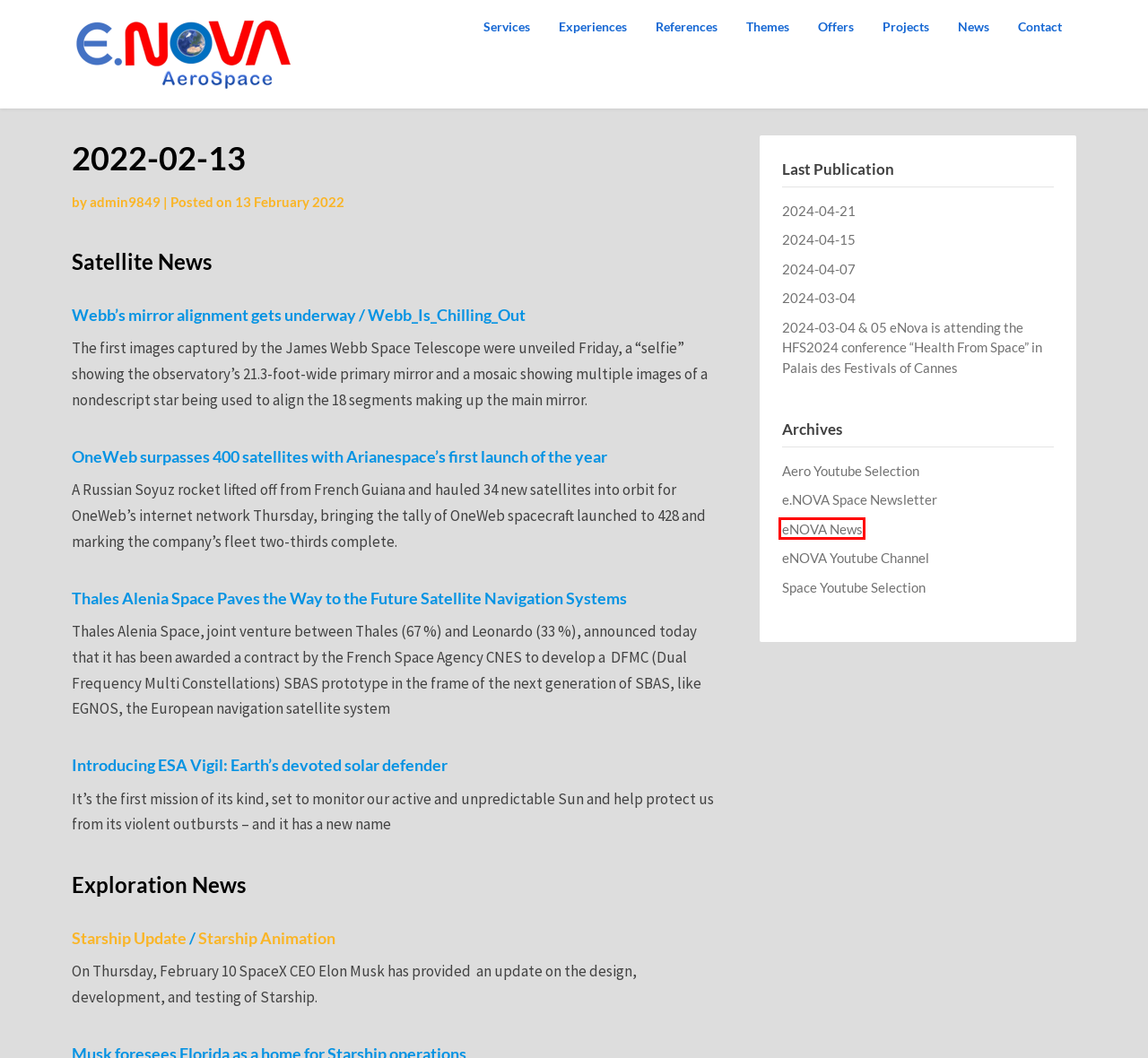Look at the screenshot of a webpage with a red bounding box and select the webpage description that best corresponds to the new page after clicking the element in the red box. Here are the options:
A. eNOVA News – e.Nova Aerospace
B. 2024-04-15 – e.Nova Aerospace
C. Aero Youtube Selection – e.Nova Aerospace
D. News – e.Nova Aerospace
E. e.NOVA Space Newsletter – e.Nova Aerospace
F. References – e.Nova Aerospace
G. 2024-04-21 – e.Nova Aerospace
H. Contact – e.Nova Aerospace

A